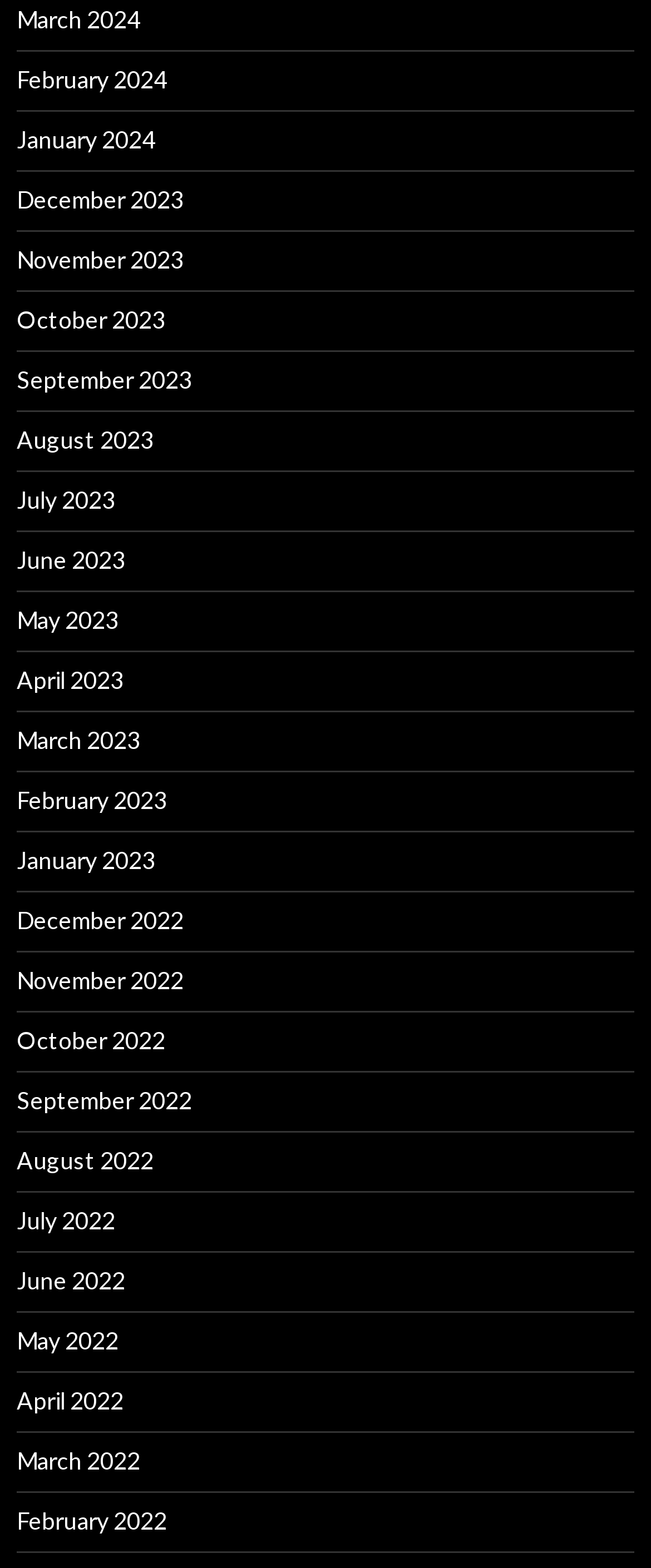How many months are available in 2023?
Using the screenshot, give a one-word or short phrase answer.

12